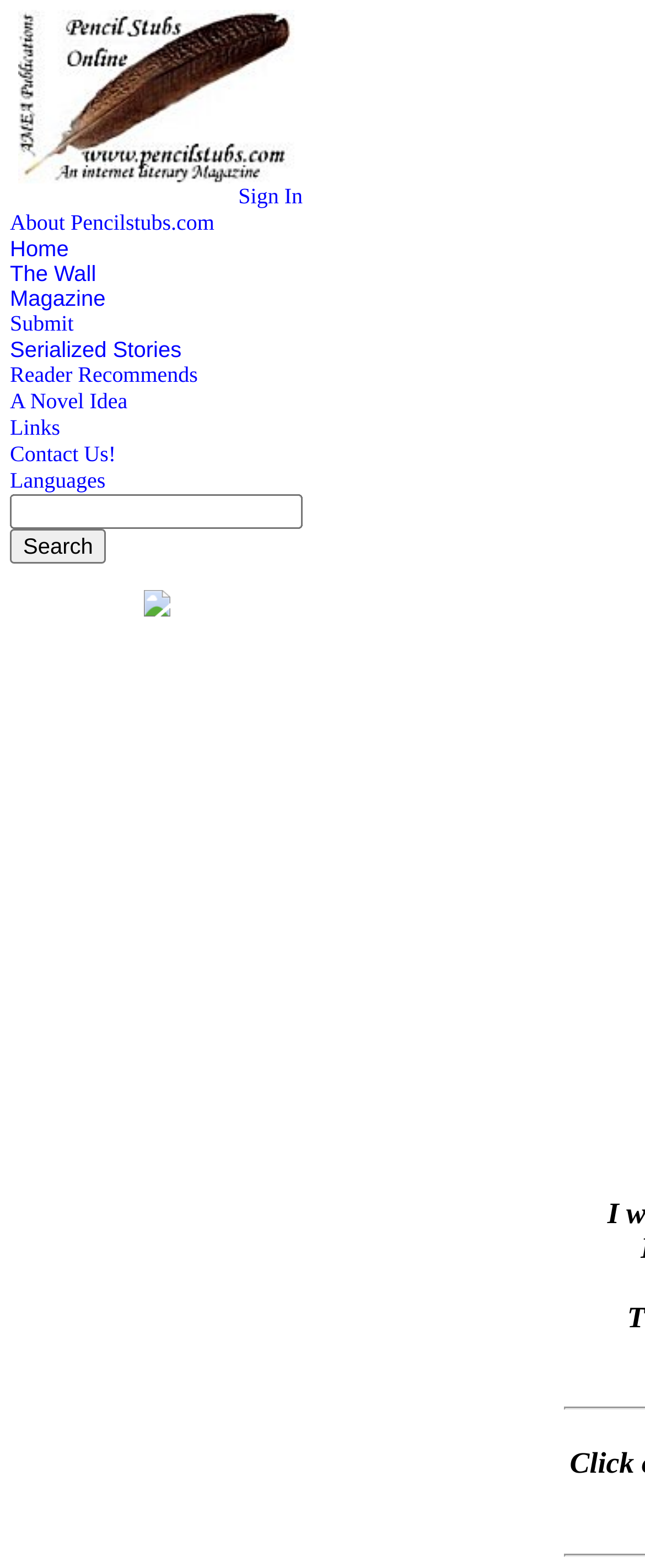Explain the contents of the webpage comprehensively.

This webpage is titled "A Funeral Poem on Pencil Stubs Online". At the top, there is a navigation menu with 12 links, including "Sign In", "About Pencilstubs.com", "Home", "The Wall", "Magazine", "Submit", "Serialized Stories", "Reader Recommends", "A Novel Idea", "Links", "Contact Us!", and "Languages". These links are arranged horizontally, with "Sign In" on the left and "Languages" on the right. 

Below the navigation menu, there is a search bar with a text box and a "Search" button. The search bar is positioned near the top of the page, slightly below the navigation menu.

On the top-right corner, there are two images, one of which is a logo. The logo is positioned above the navigation menu, while the other image is below the search bar.

There is no prominent content or text on the page apart from the navigation menu and the search bar. The overall layout is simple, with a focus on navigation and search functionality.